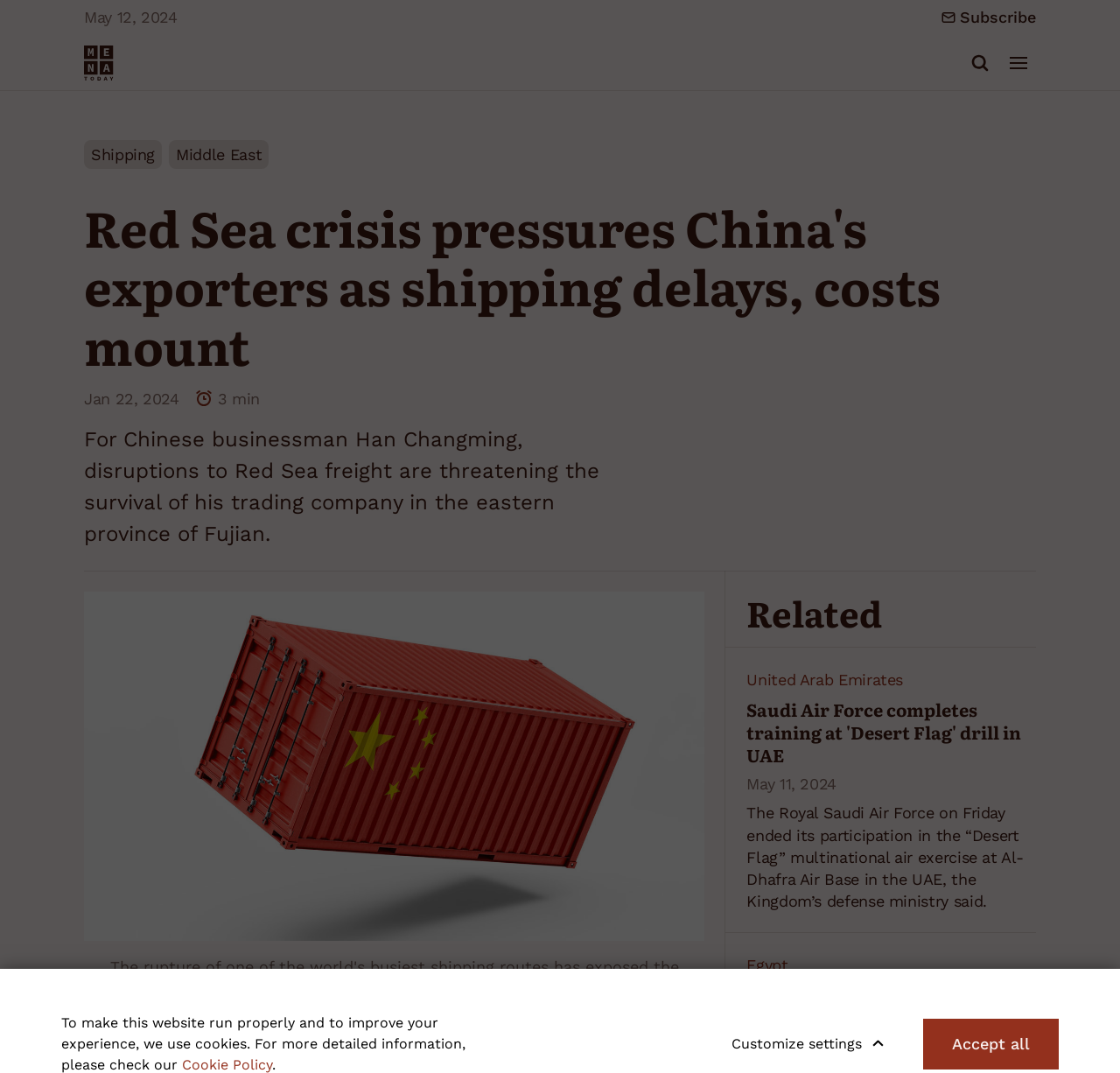Find the bounding box coordinates of the clickable element required to execute the following instruction: "Search for something". Provide the coordinates as four float numbers between 0 and 1, i.e., [left, top, right, bottom].

[0.856, 0.039, 0.894, 0.078]